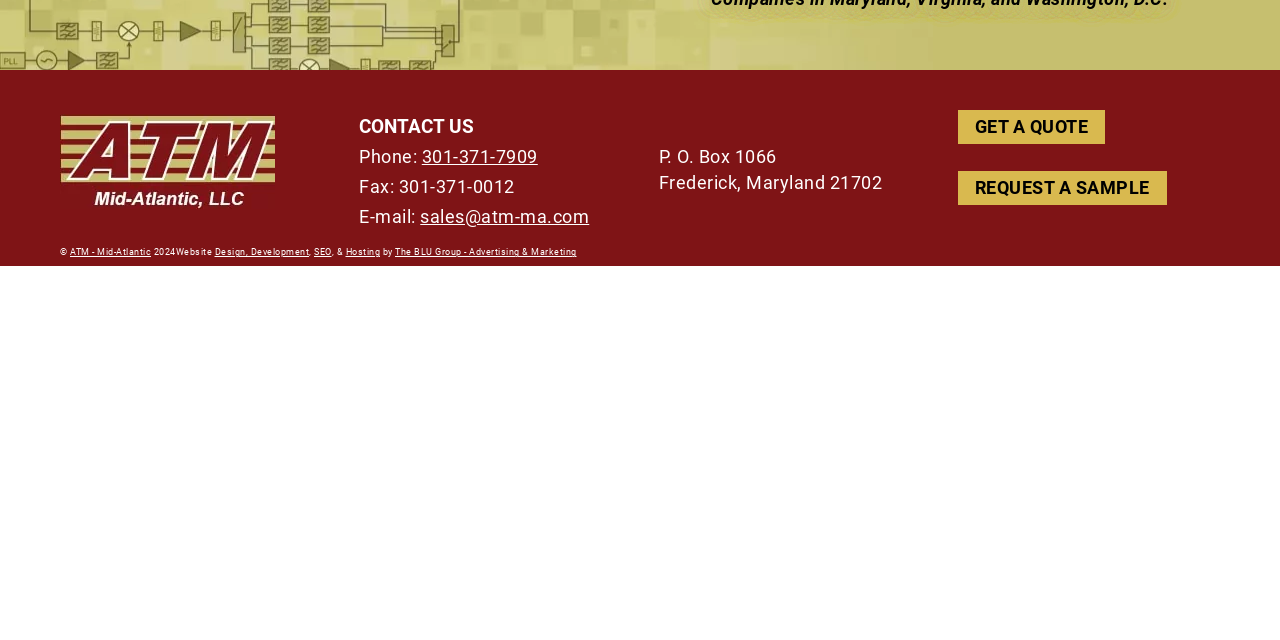Find the bounding box coordinates of the UI element according to this description: "Design, Development".

[0.168, 0.386, 0.241, 0.402]